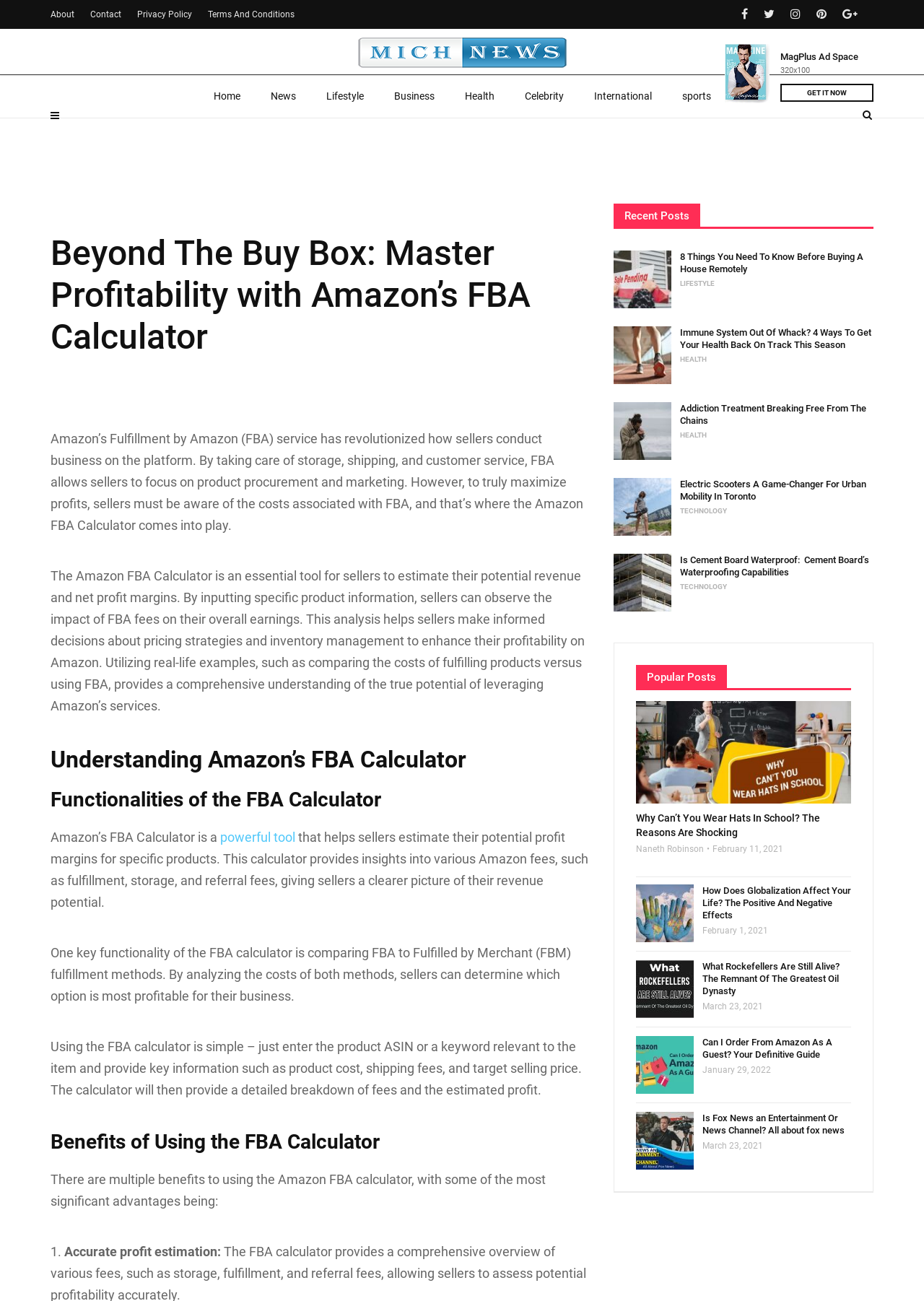What are the two fulfillment methods compared by the FBA Calculator?
Please respond to the question with as much detail as possible.

The webpage states that one key functionality of the FBA calculator is comparing FBA to Fulfilled by Merchant (FBM) fulfillment methods. By analyzing the costs of both methods, sellers can determine which option is most profitable for their business.